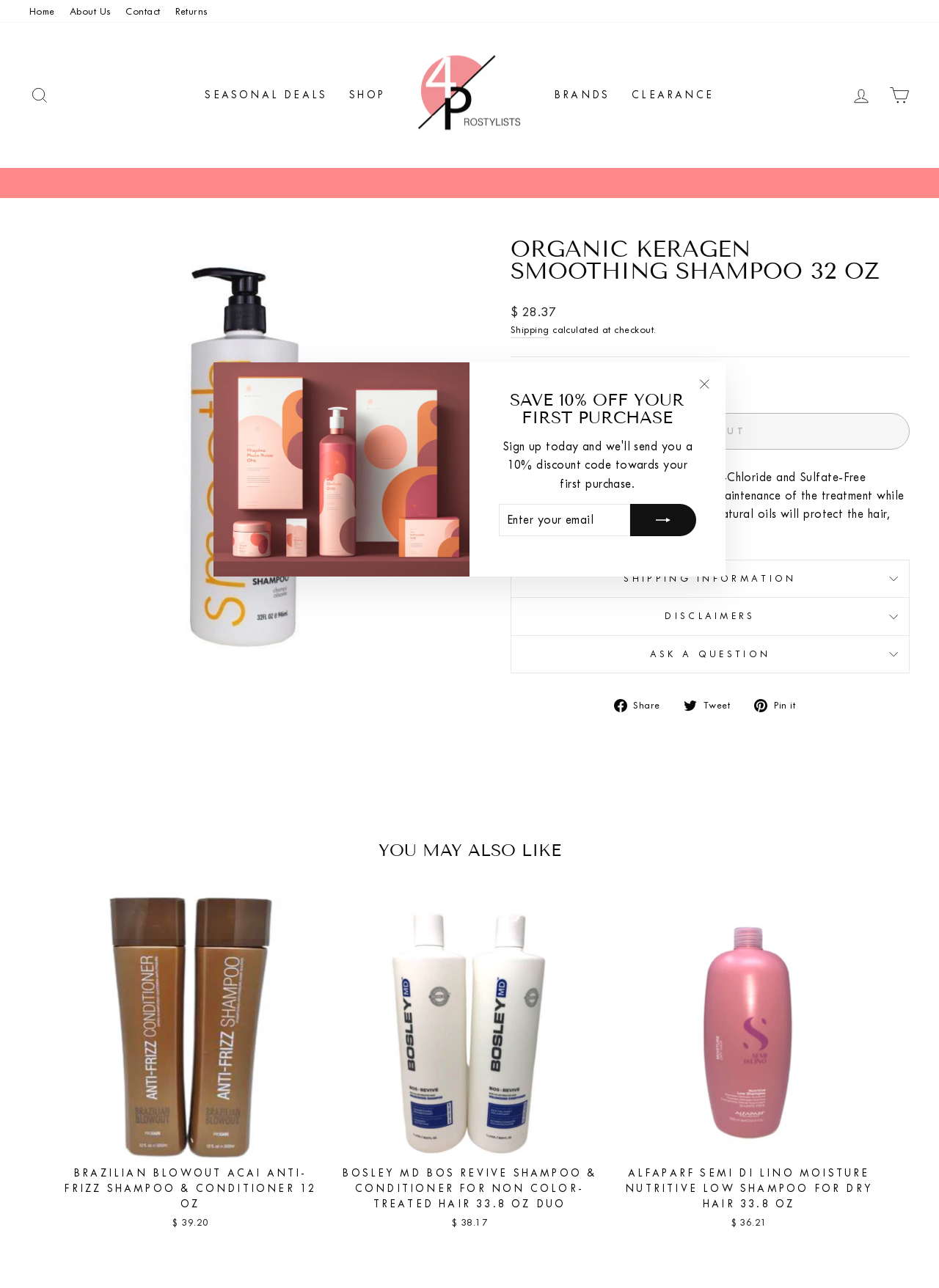Pinpoint the bounding box coordinates of the clickable area needed to execute the instruction: "Search for products". The coordinates should be specified as four float numbers between 0 and 1, i.e., [left, top, right, bottom].

[0.022, 0.062, 0.062, 0.086]